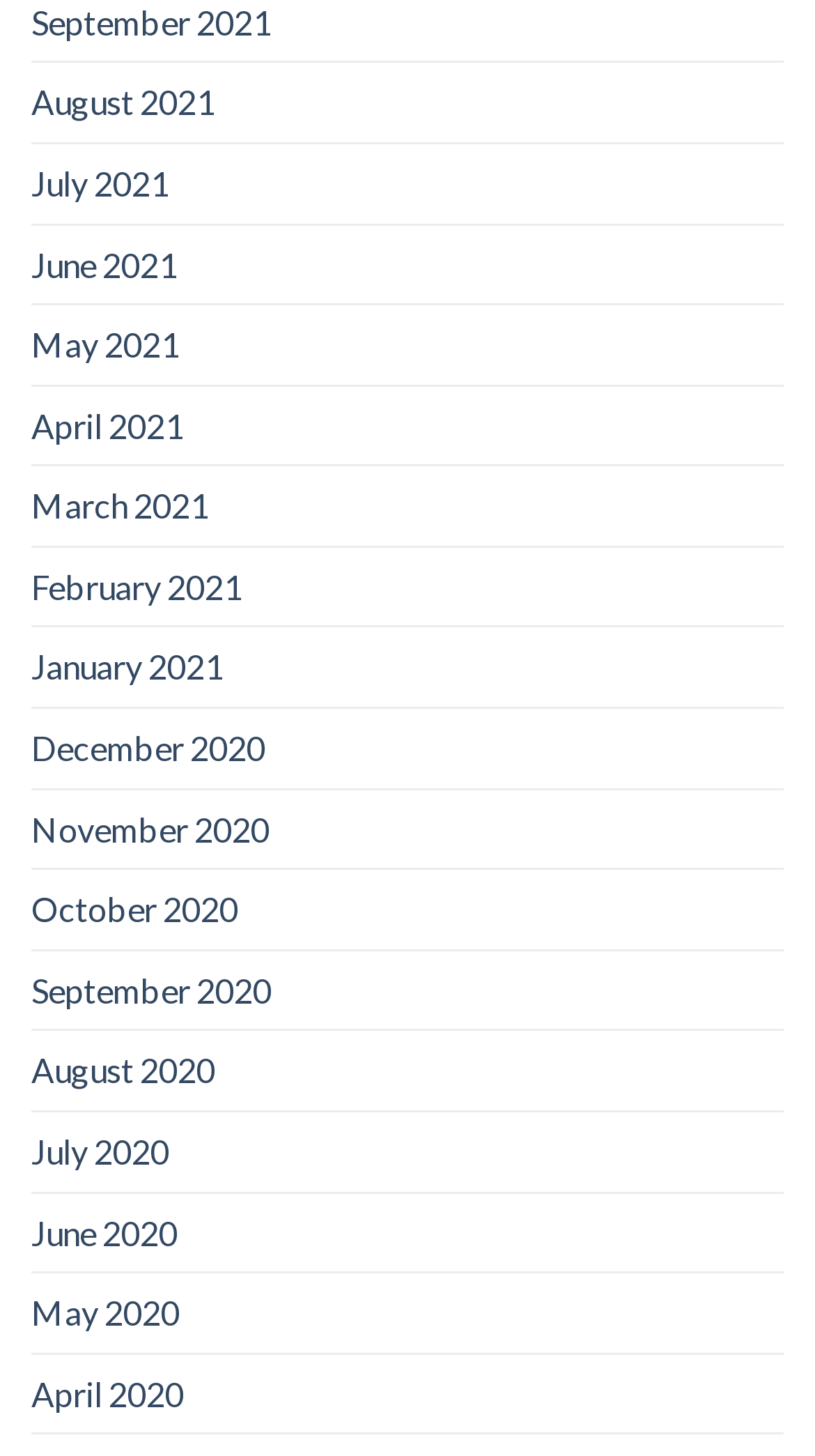How many months are listed?
Based on the image, answer the question in a detailed manner.

I counted the number of links on the webpage, and there are 16 links, each representing a month from August 2020 to January 2021.